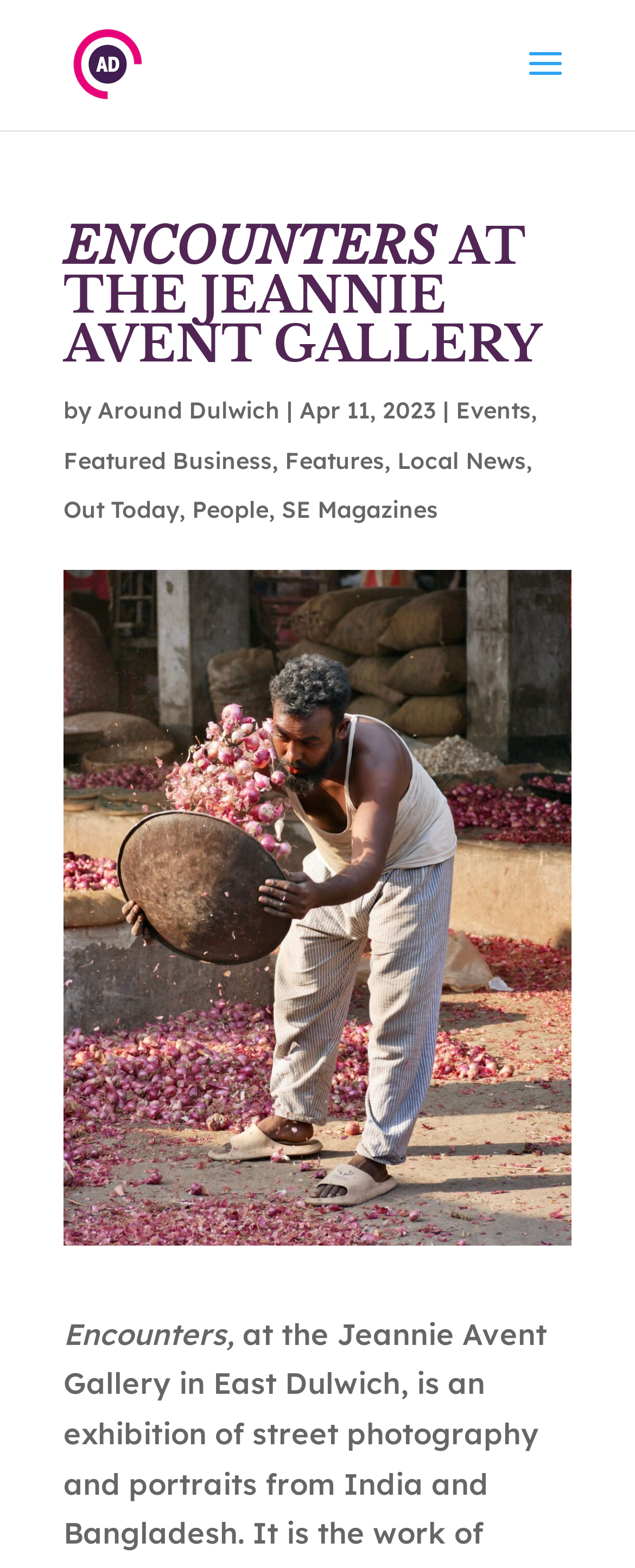Please predict the bounding box coordinates of the element's region where a click is necessary to complete the following instruction: "go to Featured Business". The coordinates should be represented by four float numbers between 0 and 1, i.e., [left, top, right, bottom].

[0.1, 0.284, 0.428, 0.303]